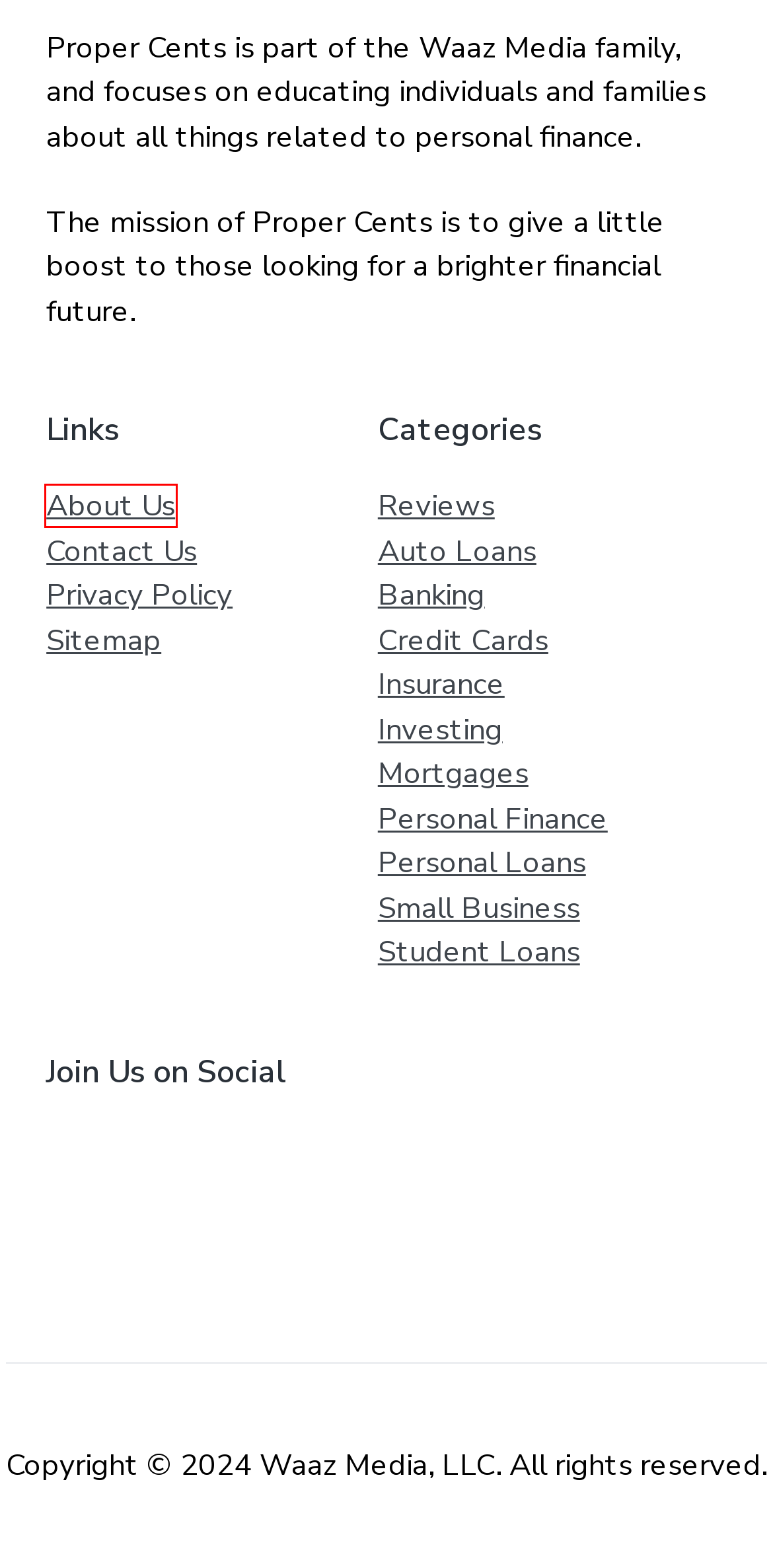Analyze the screenshot of a webpage that features a red rectangle bounding box. Pick the webpage description that best matches the new webpage you would see after clicking on the element within the red bounding box. Here are the candidates:
A. Privacy Policy - Proper Cents
B. Recommended Services - Proper Cents
C. Take Control of Your Finances - Proper Cents
D. Make a Budget and Track Your Money (Step 2) - Proper Cents
E. Contact - Proper Cents
F. Save a Starter Emergency Fund of $5000 (Step 4) - Proper Cents
G. About Us - Proper Cents
H. Calculate Expenses and Find Your Living Cost (Step 1) - Proper Cents

G